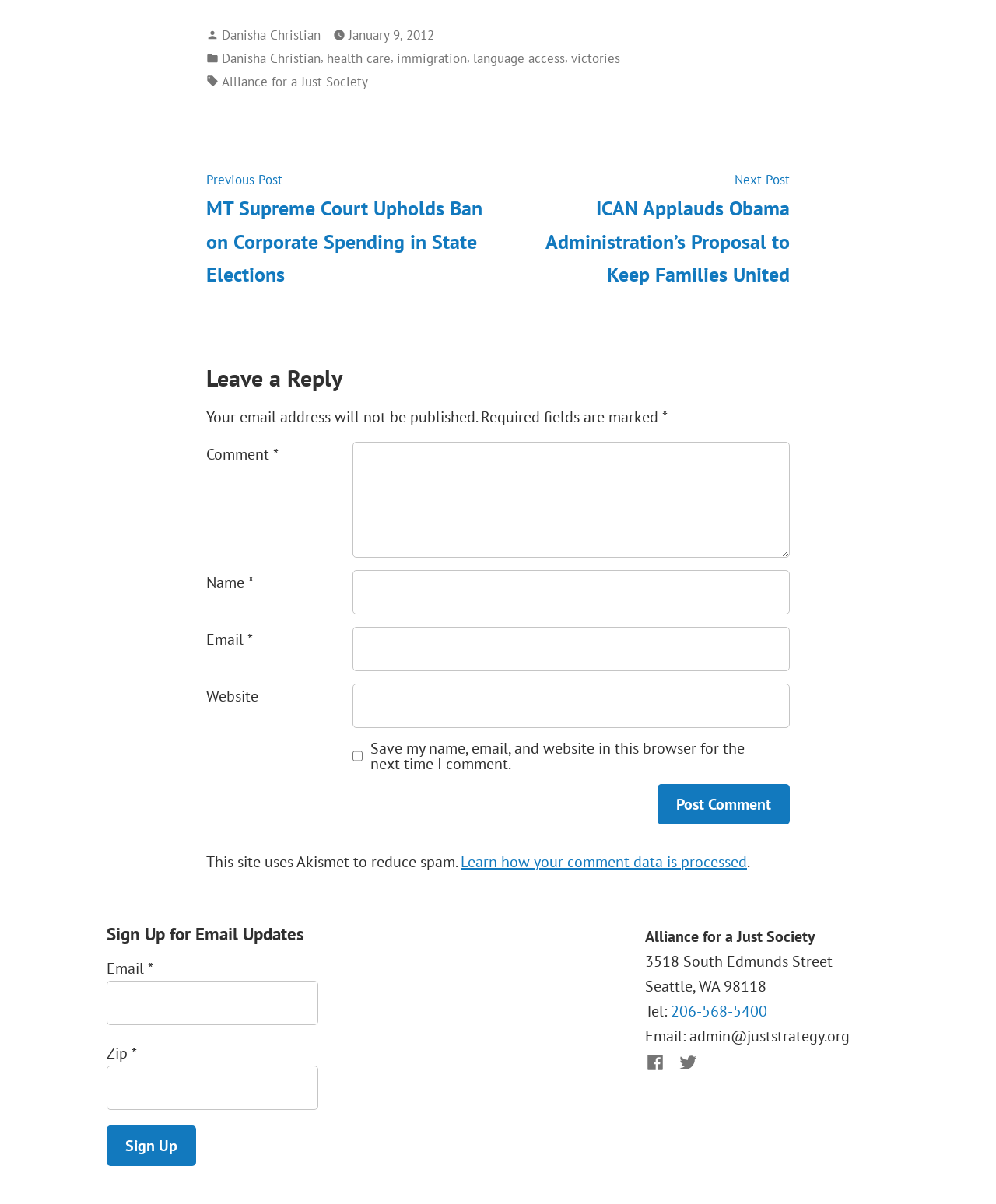Respond with a single word or phrase to the following question: What is the author of the post?

Danisha Christian